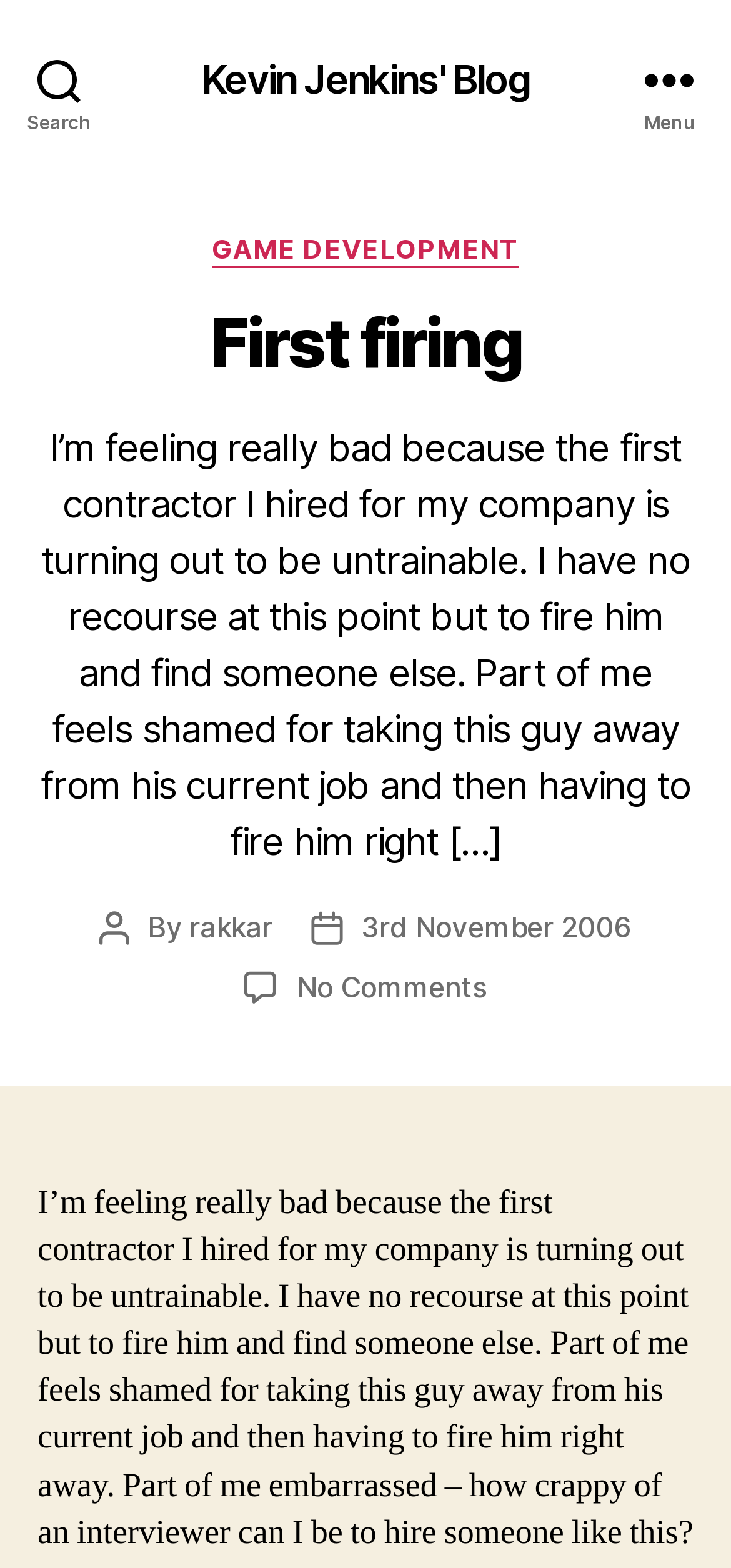Answer the question in one word or a short phrase:
What is the category of the blog post?

GAME DEVELOPMENT